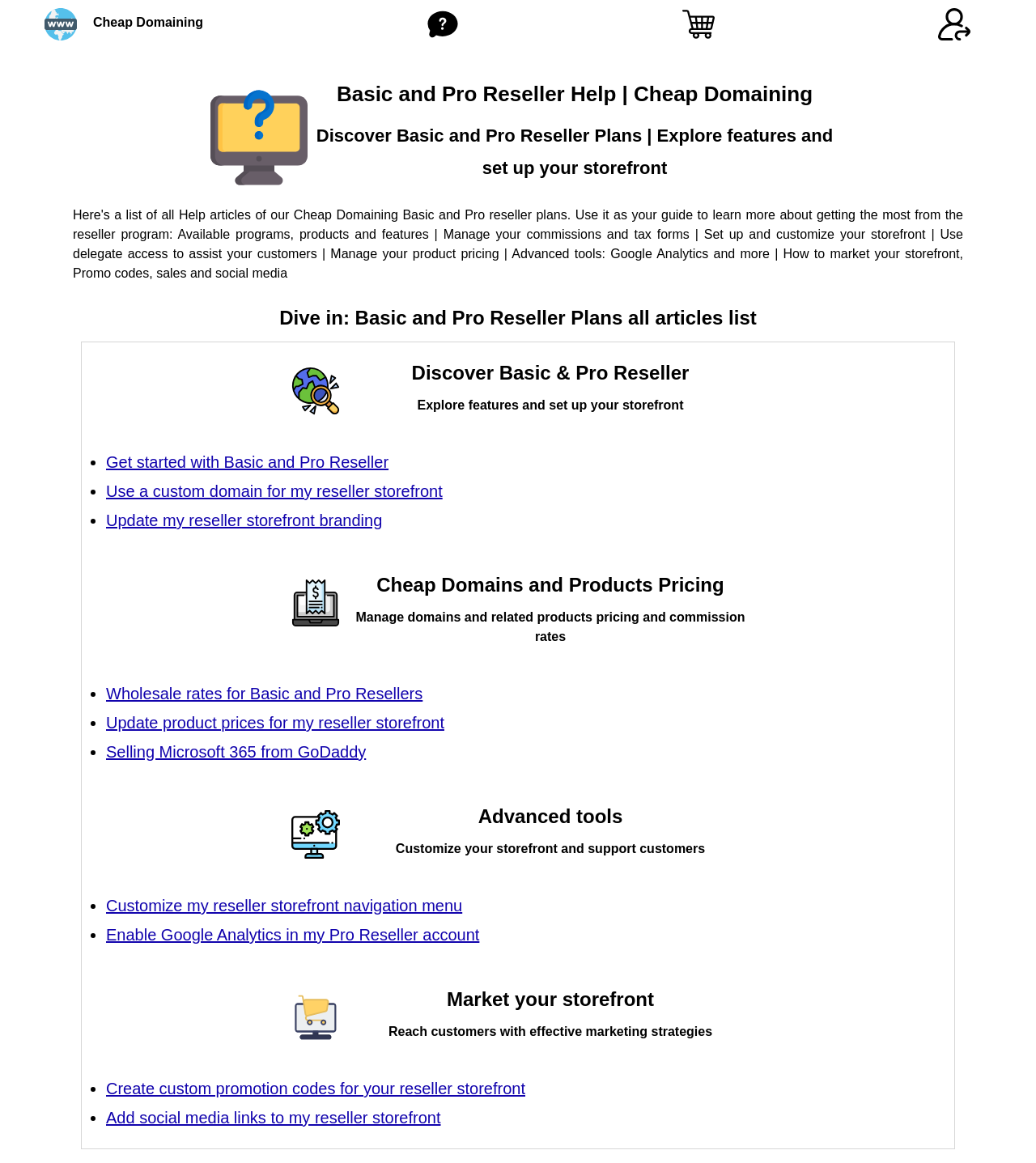What is the topic of the 'Selling Microsoft 365 from GoDaddy' link?
Offer a detailed and exhaustive answer to the question.

The link 'Selling Microsoft 365 from GoDaddy' is listed under the 'Cheap Domains and Products Pricing' section, which implies that it is related to product pricing. The specific mention of Microsoft 365 suggests that the link is about selling this particular product.